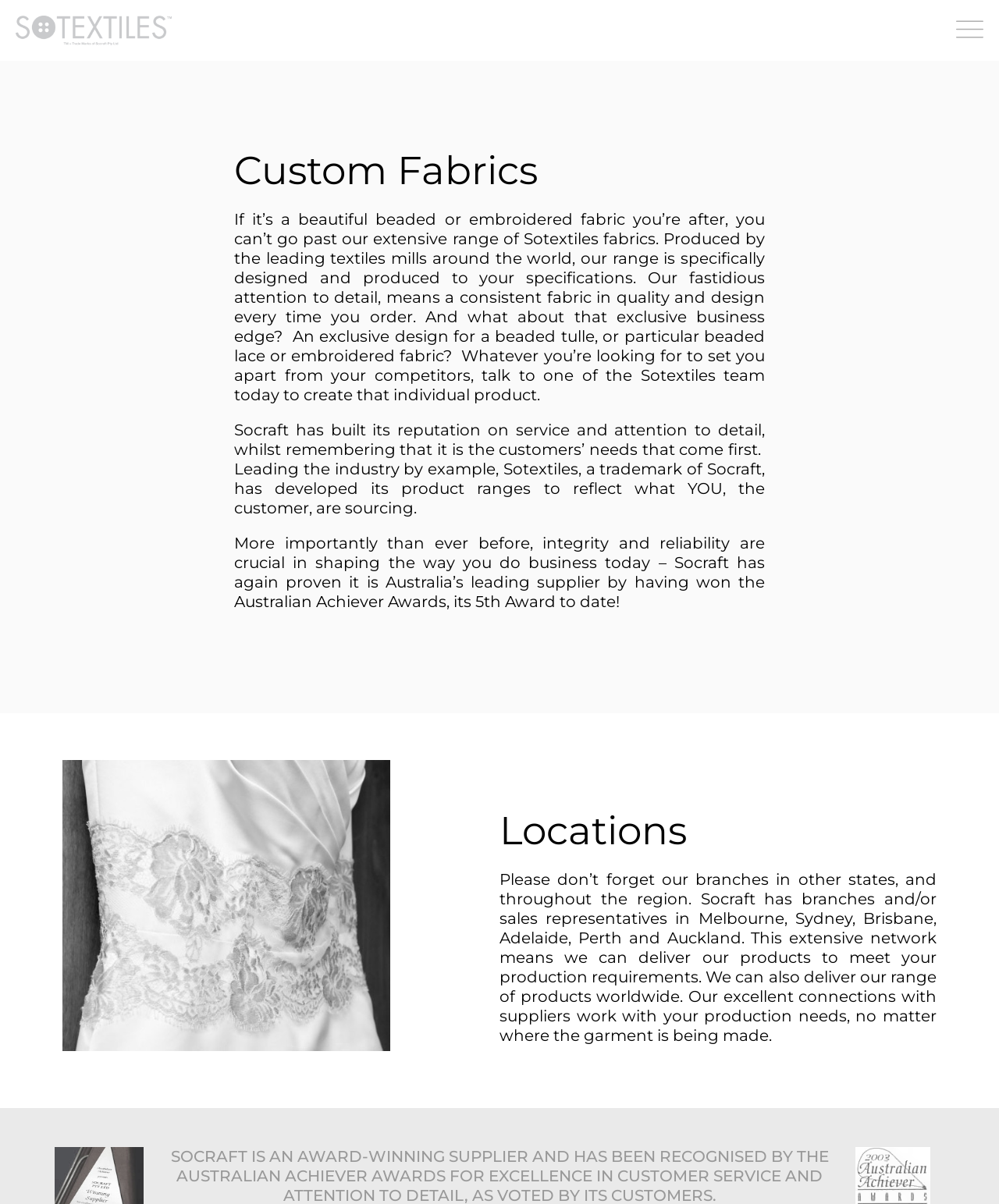What is the benefit of working with So-Textiles?
Please ensure your answer is as detailed and informative as possible.

Based on the webpage, working with So-Textiles can provide an exclusive business edge, as the company offers exclusive designs and products that can help customers differentiate themselves from their competitors.